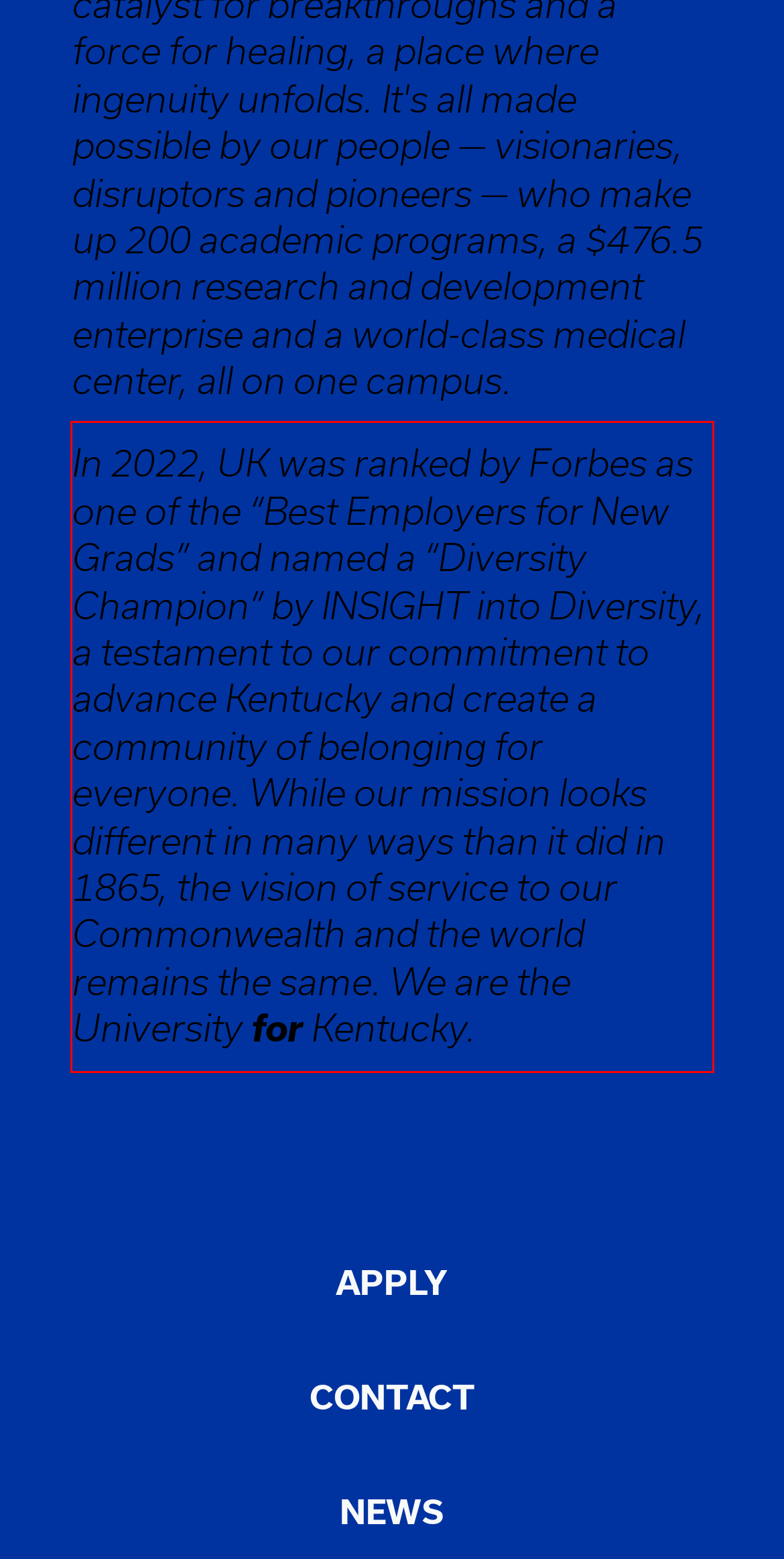Given a screenshot of a webpage, identify the red bounding box and perform OCR to recognize the text within that box.

In 2022, UK was ranked by Forbes as one of the “Best Employers for New Grads” and named a “Diversity Champion” by INSIGHT into Diversity, a testament to our commitment to advance Kentucky and create a community of belonging for everyone. While our mission looks different in many ways than it did in 1865, the vision of service to our Commonwealth and the world remains the same. We are the University for Kentucky.